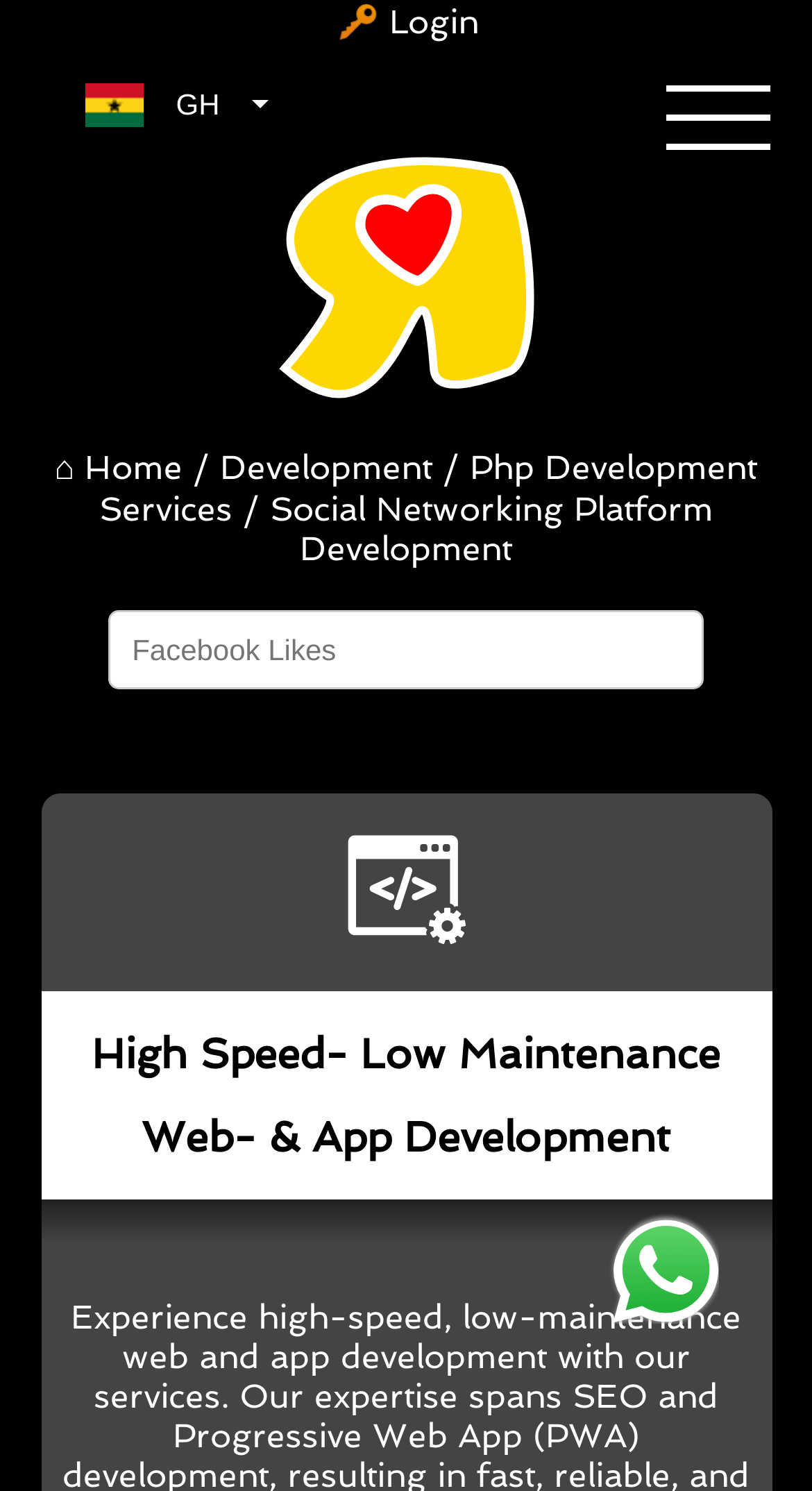Please provide the bounding box coordinates in the format (top-left x, top-left y, bottom-right x, bottom-right y). Remember, all values are floating point numbers between 0 and 1. What is the bounding box coordinate of the region described as: Php Development Services

[0.122, 0.3, 0.933, 0.355]